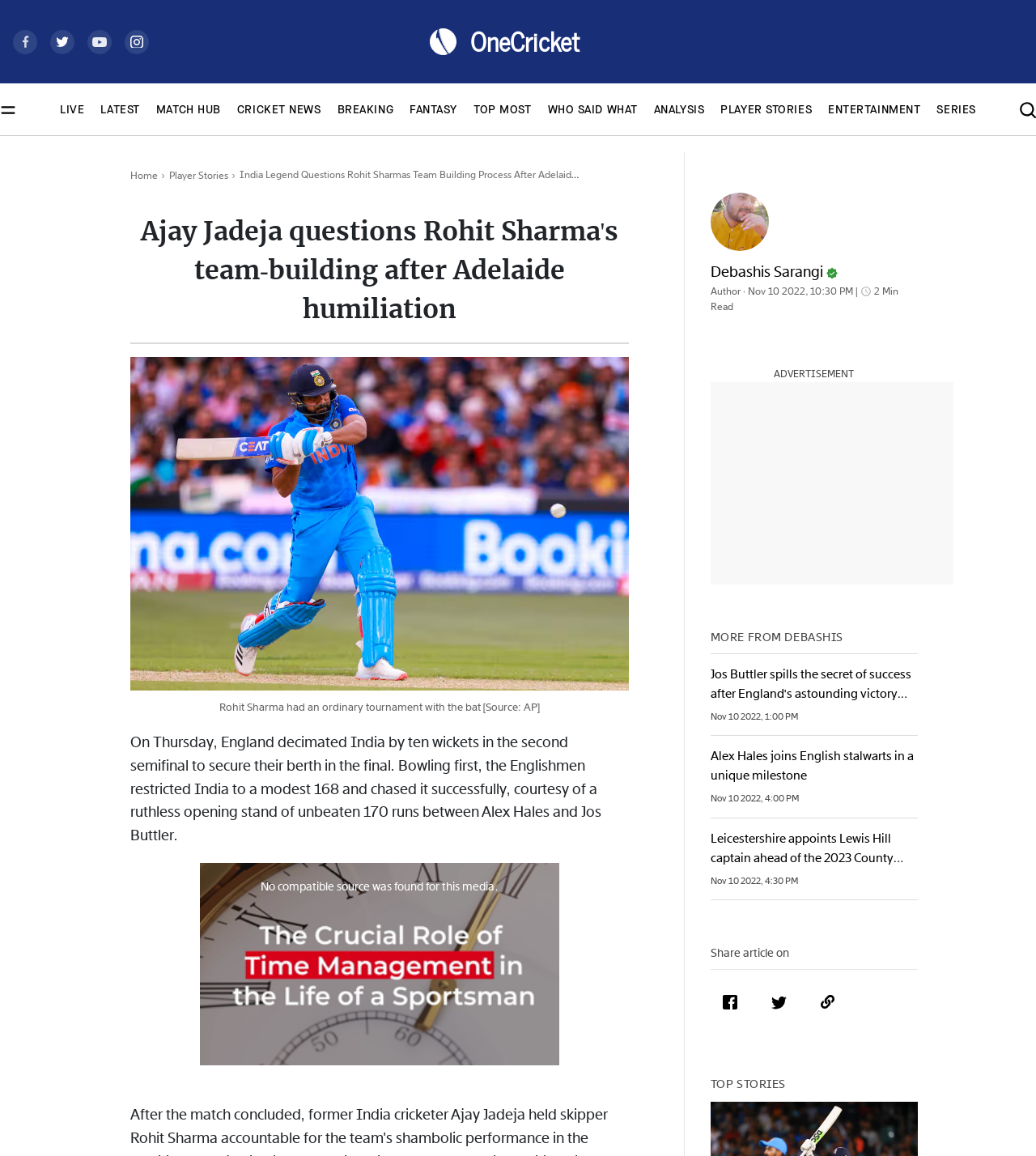Who is the author of the article?
Please give a detailed and elaborate answer to the question based on the image.

The author's name can be found in the article's byline, which is accompanied by a small image of the author and a timestamp of 'Nov 10 2022, 10:30 PM'.